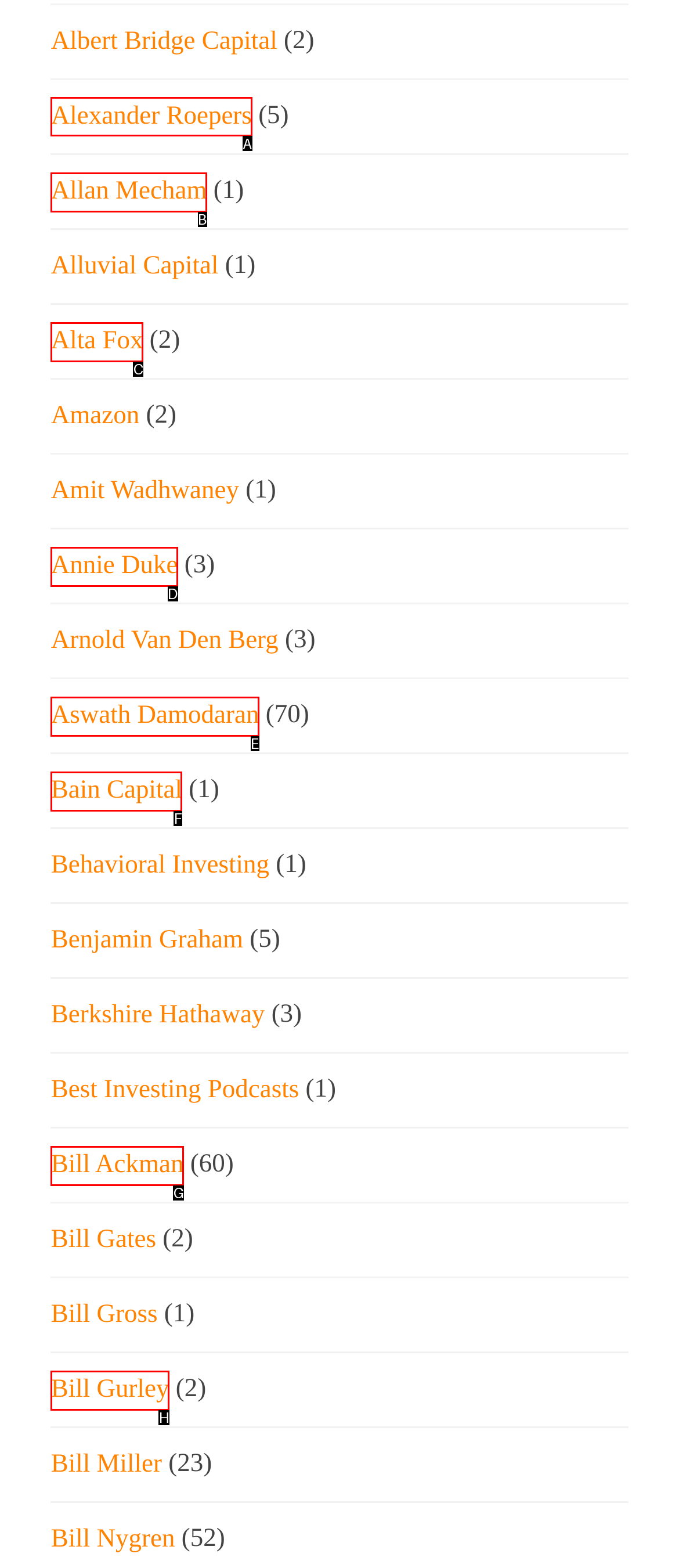Indicate which HTML element you need to click to complete the task: Visit Alexander Roepers' page. Provide the letter of the selected option directly.

A